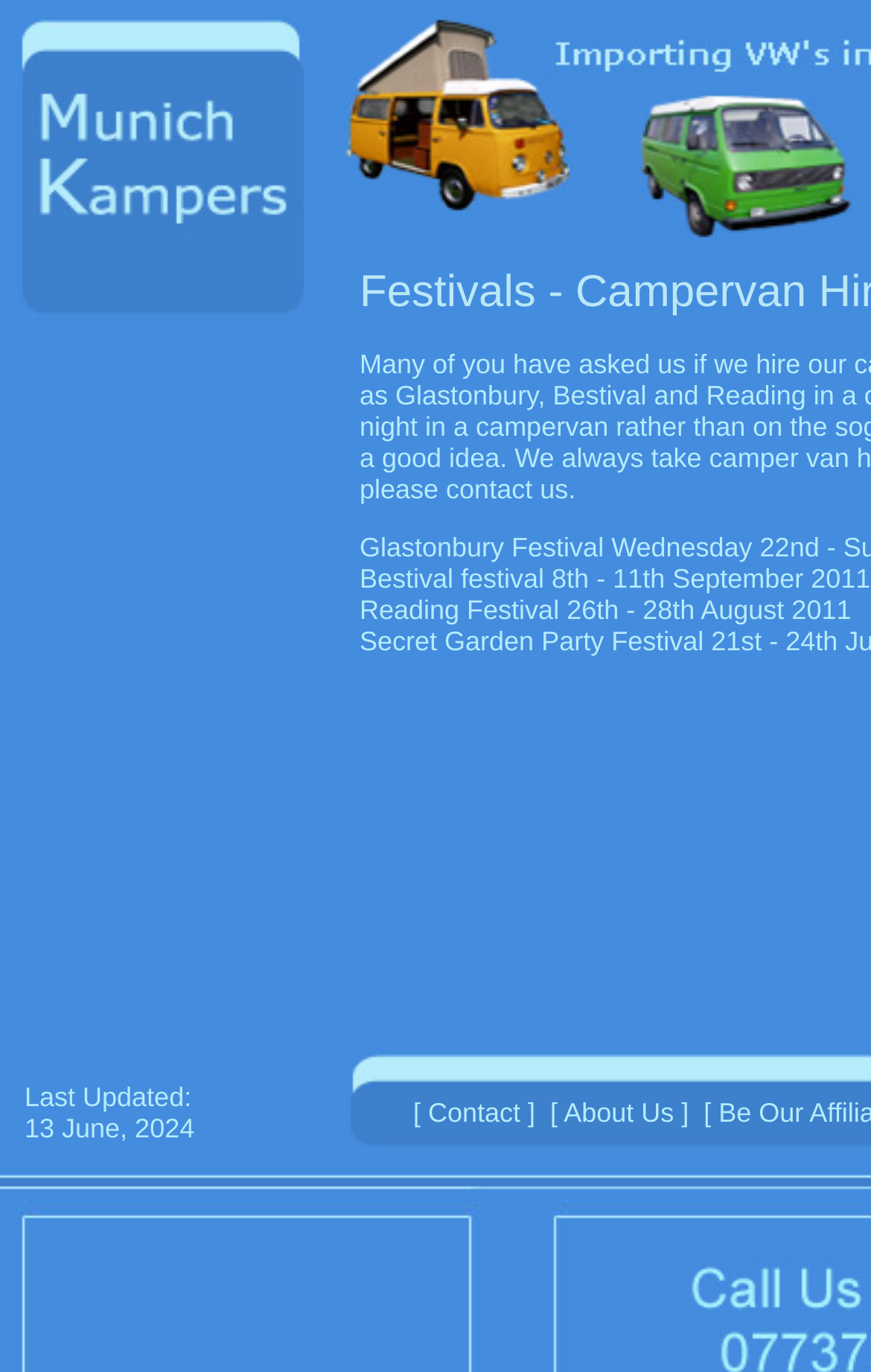What type of vehicles does Munich Kampers sell?
Kindly answer the question with as much detail as you can.

I inferred the answer by understanding the context of the webpage, which is about Munich Kampers. The meta description mentions that they sell VW campervans, and the webpage is likely about their business.